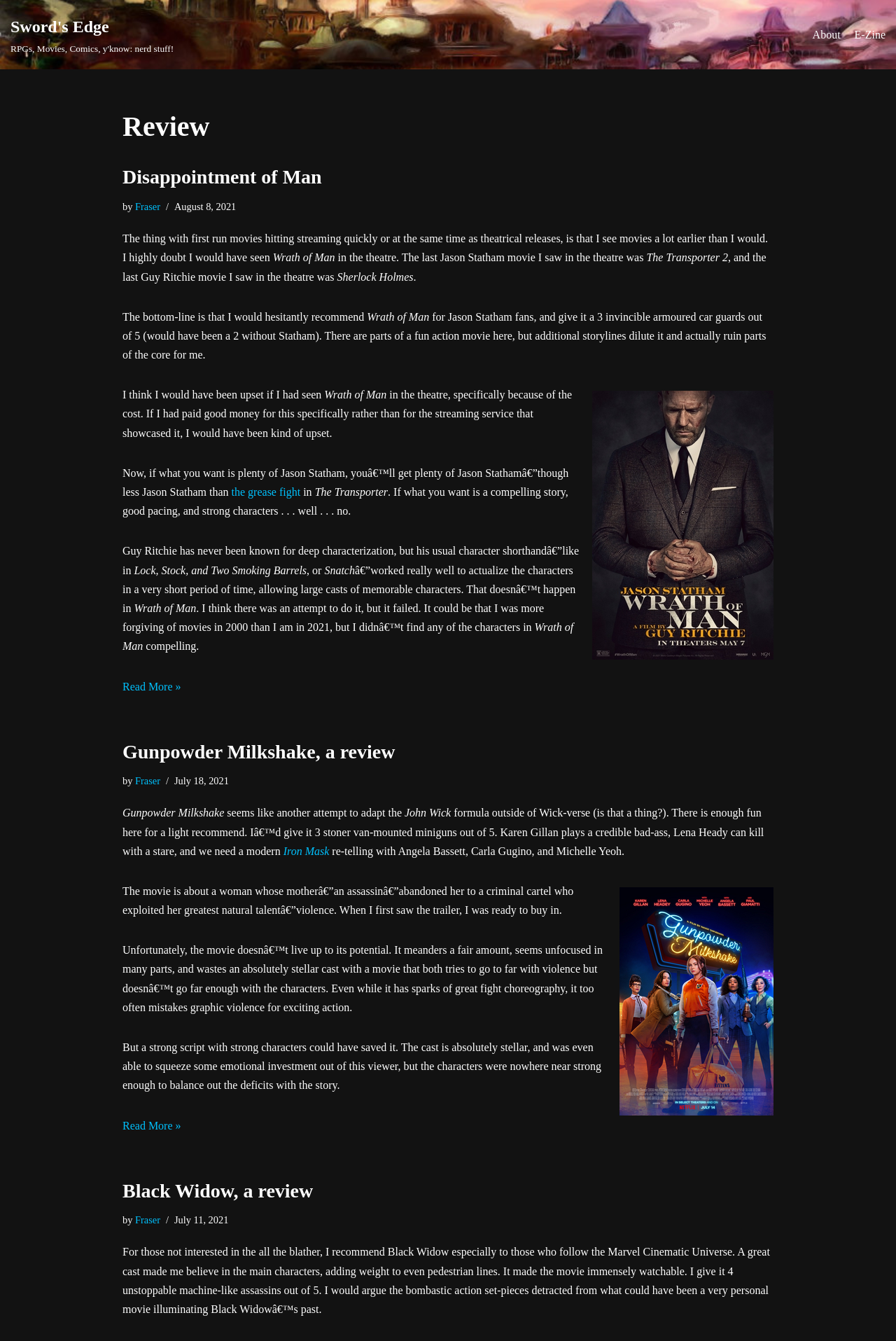Please answer the following query using a single word or phrase: 
What is the title of the first review?

Disappointment of Man